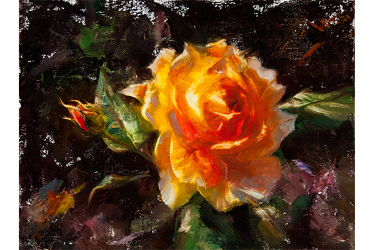What color is the rose in the painting?
Based on the visual information, provide a detailed and comprehensive answer.

The caption describes the rose as 'a striking yellow rose in full bloom', which indicates that the dominant color of the rose is yellow, although it also has shades of warm orange and soft yellow.